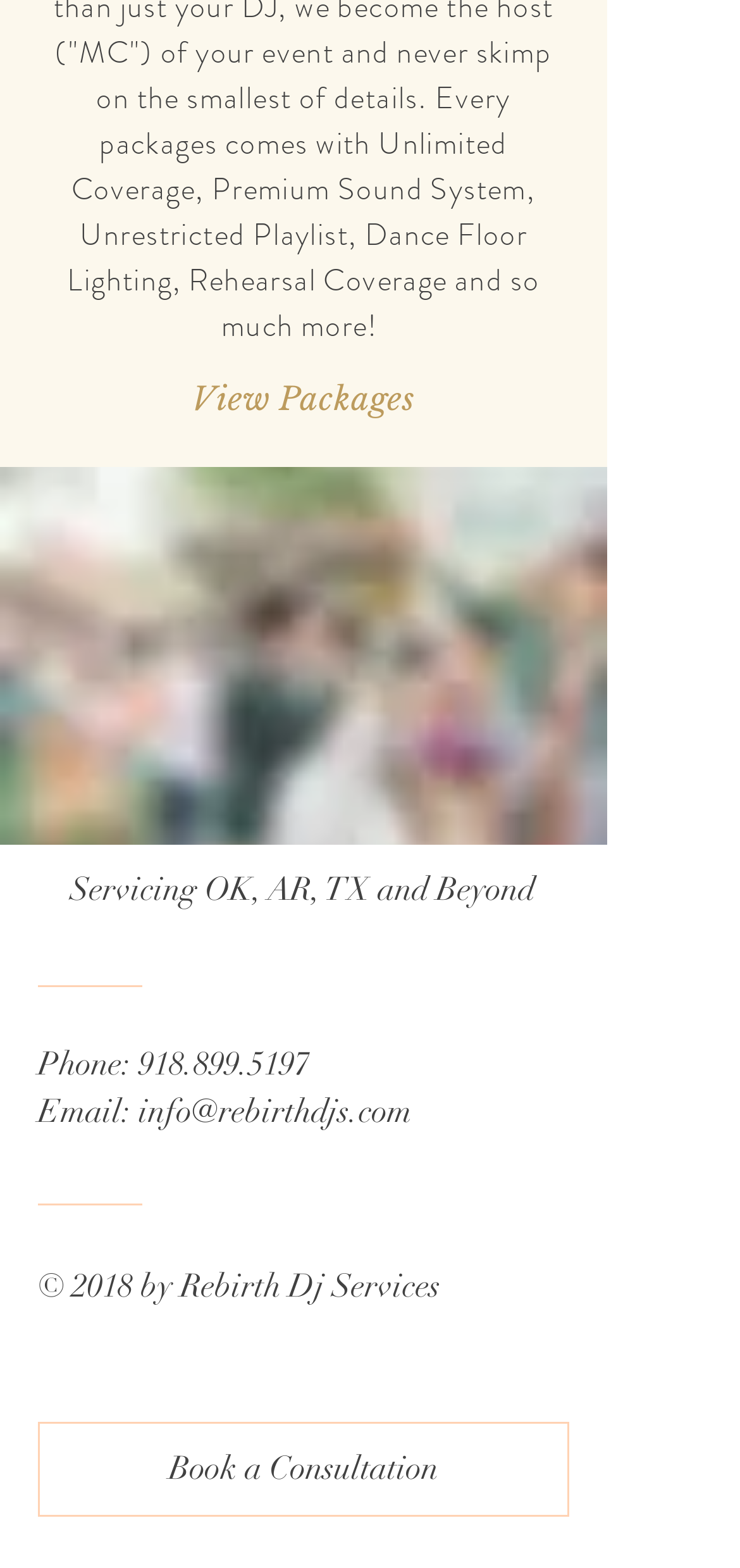Based on the image, provide a detailed response to the question:
What is the company's service area?

I found the service area by looking at the top section of the page, where it says 'Servicing OK, AR, TX and Beyond'.